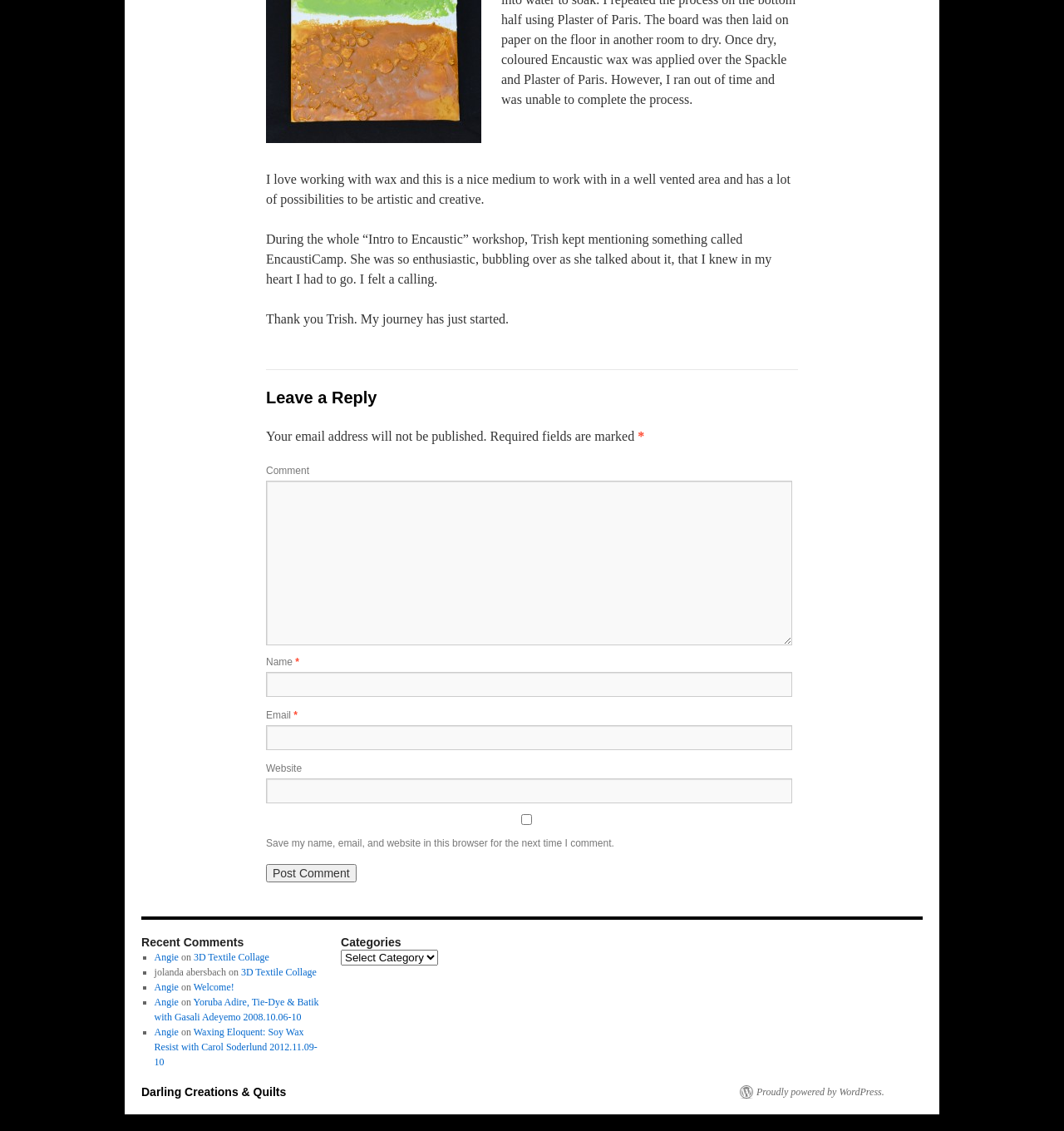Locate the bounding box coordinates of the element's region that should be clicked to carry out the following instruction: "Enter your name". The coordinates need to be four float numbers between 0 and 1, i.e., [left, top, right, bottom].

[0.25, 0.594, 0.745, 0.616]